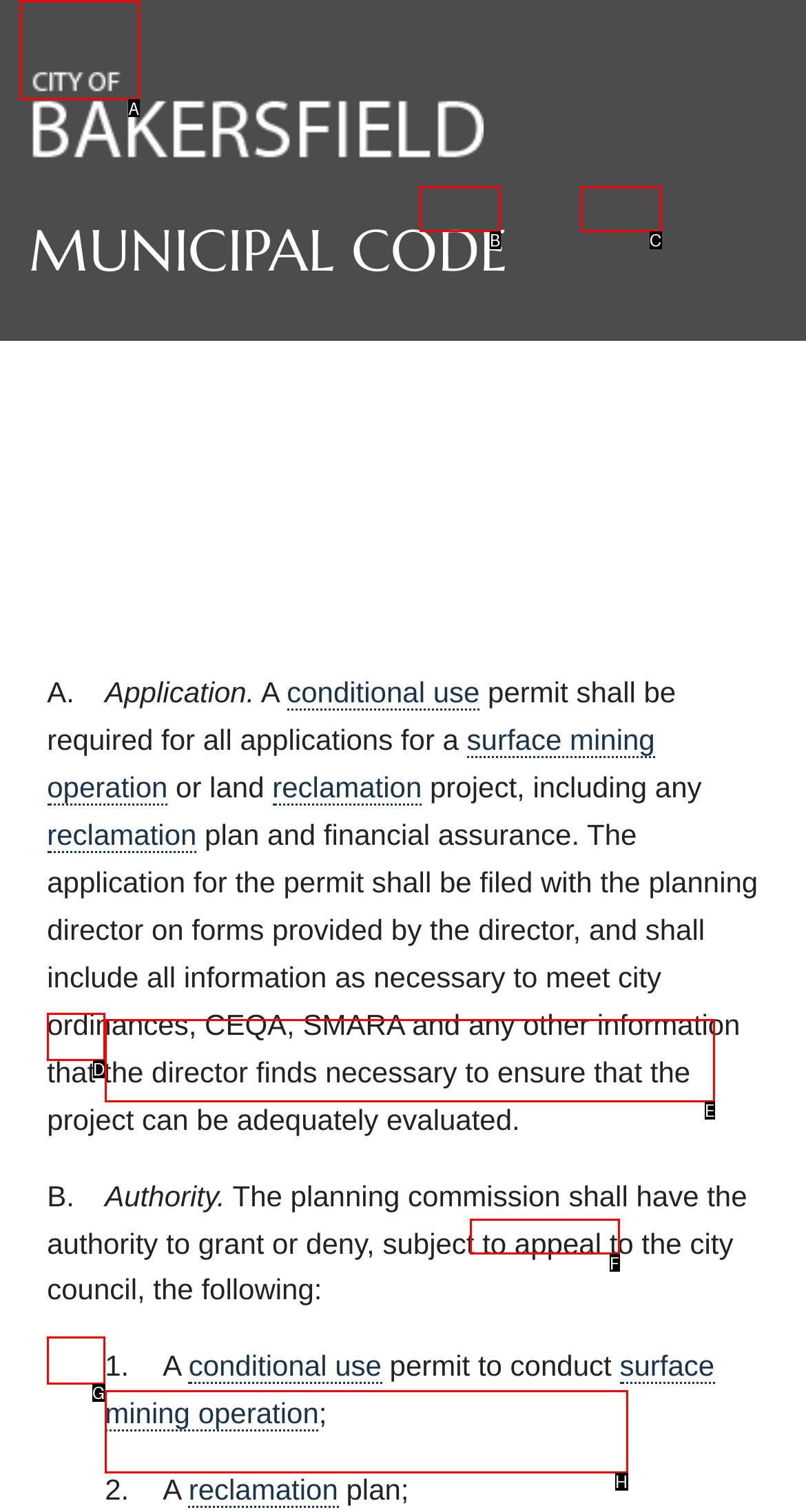Given the task: Click the 'Home' link, point out the letter of the appropriate UI element from the marked options in the screenshot.

A